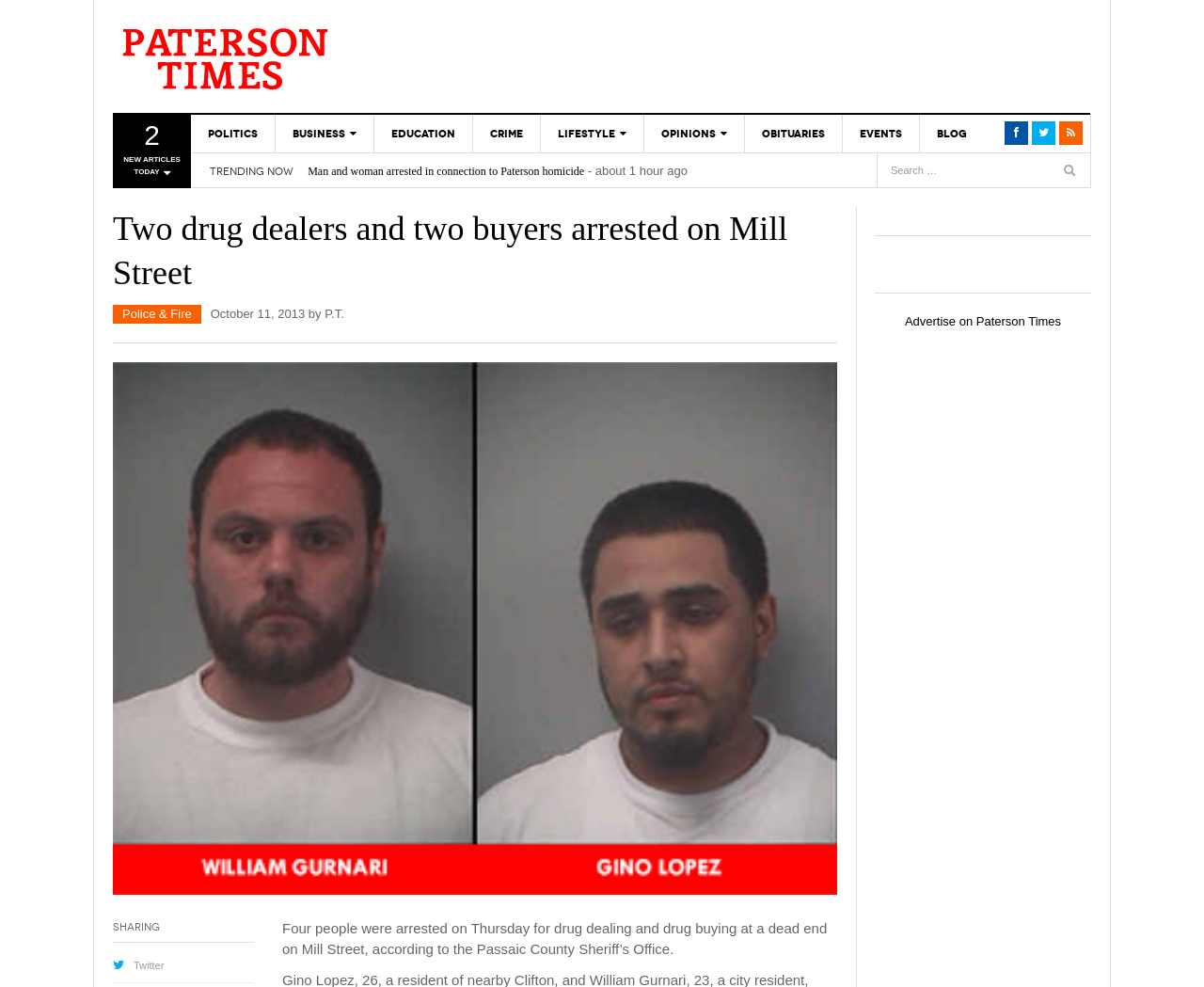Find the bounding box coordinates of the element to click in order to complete this instruction: "Visit the Police & Fire section". The bounding box coordinates must be four float numbers between 0 and 1, denoted as [left, top, right, bottom].

[0.102, 0.31, 0.159, 0.325]